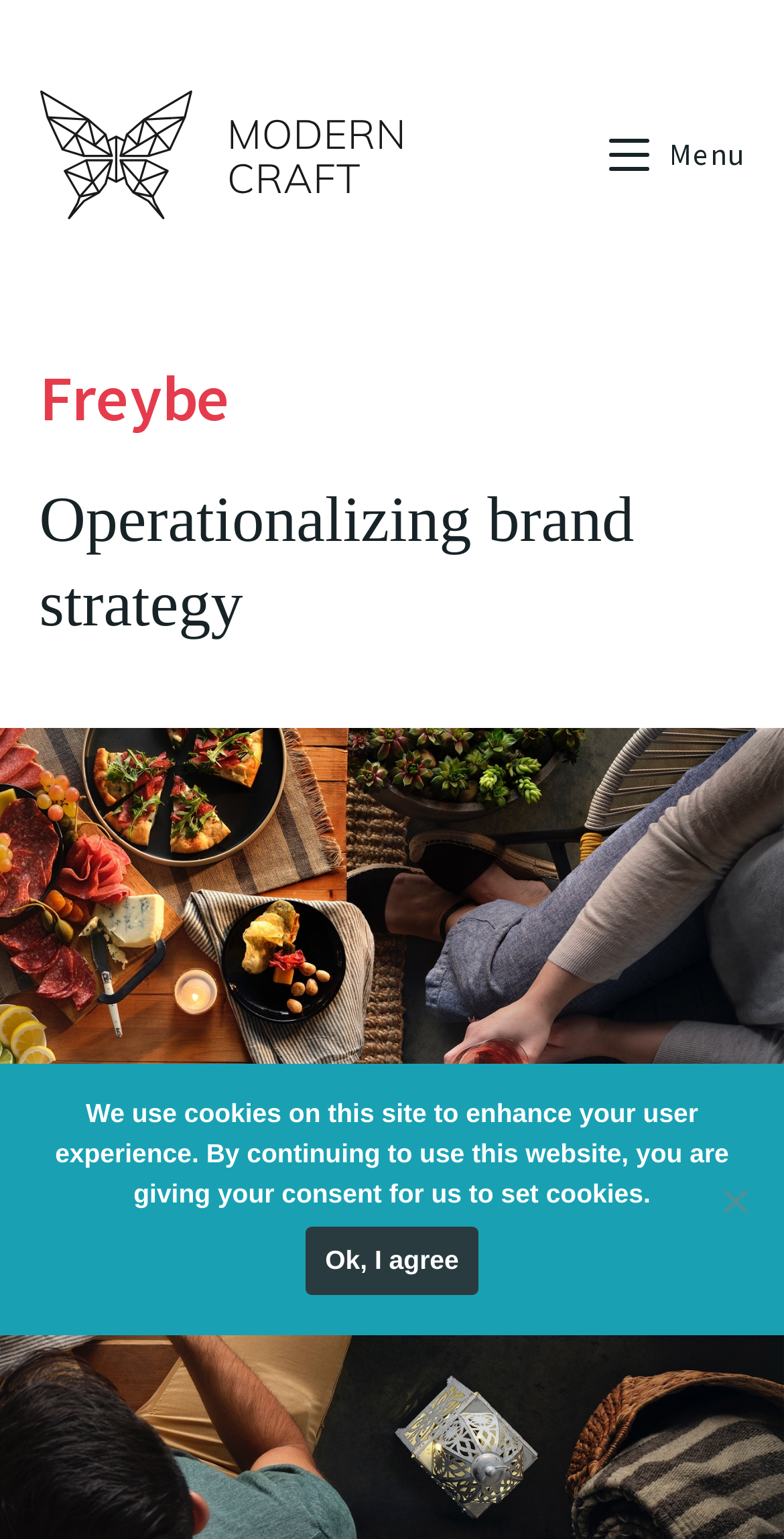Please answer the following query using a single word or phrase: 
What is the position of the mobile menu?

Top right